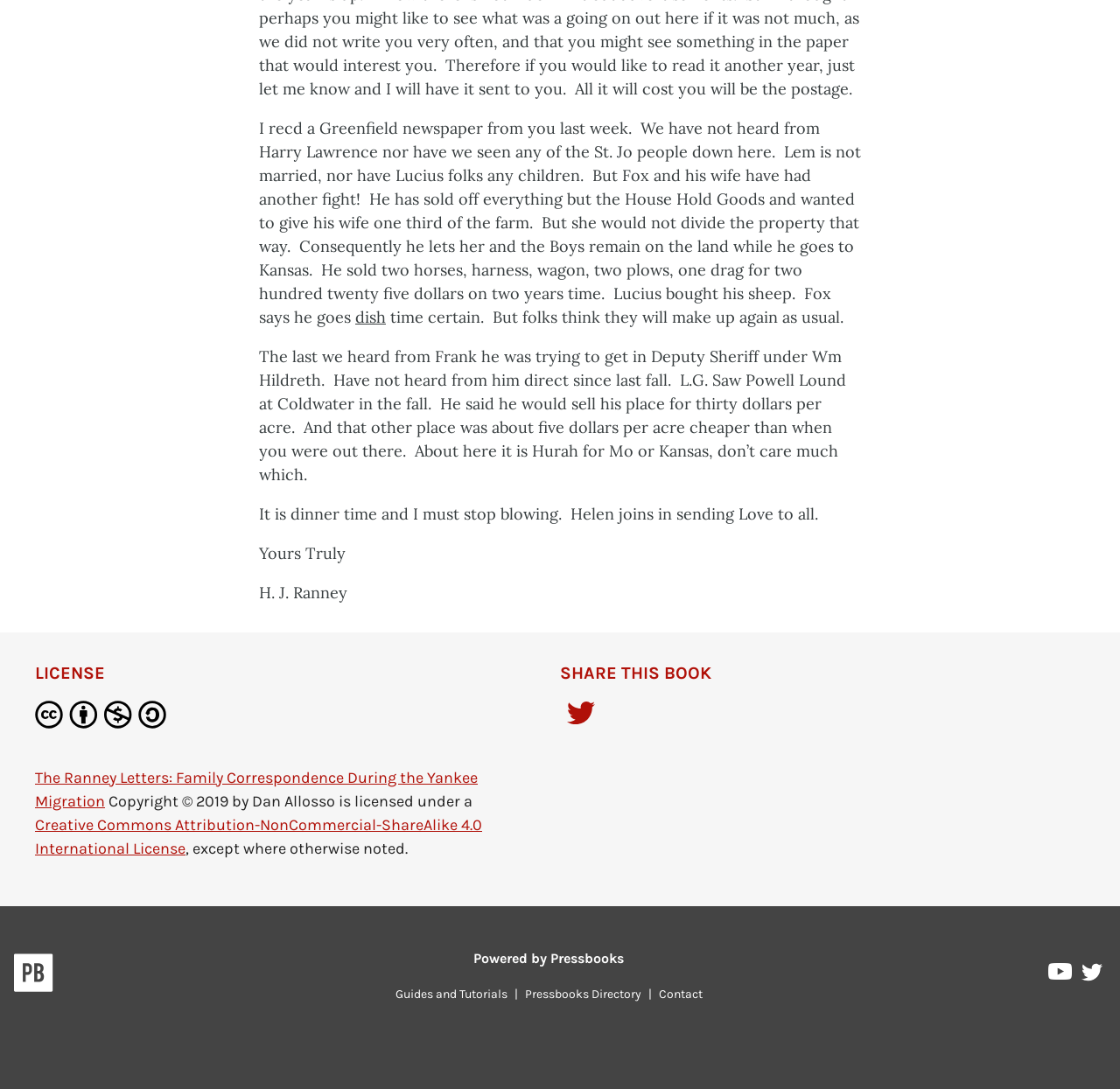What is the license under which the book is published?
Look at the screenshot and provide an in-depth answer.

The license is mentioned at the bottom of the page, where it says 'Copyright © 2019 by Dan Allosso is licensed under a Creative Commons Attribution-NonCommercial-ShareAlike 4.0 International License'.